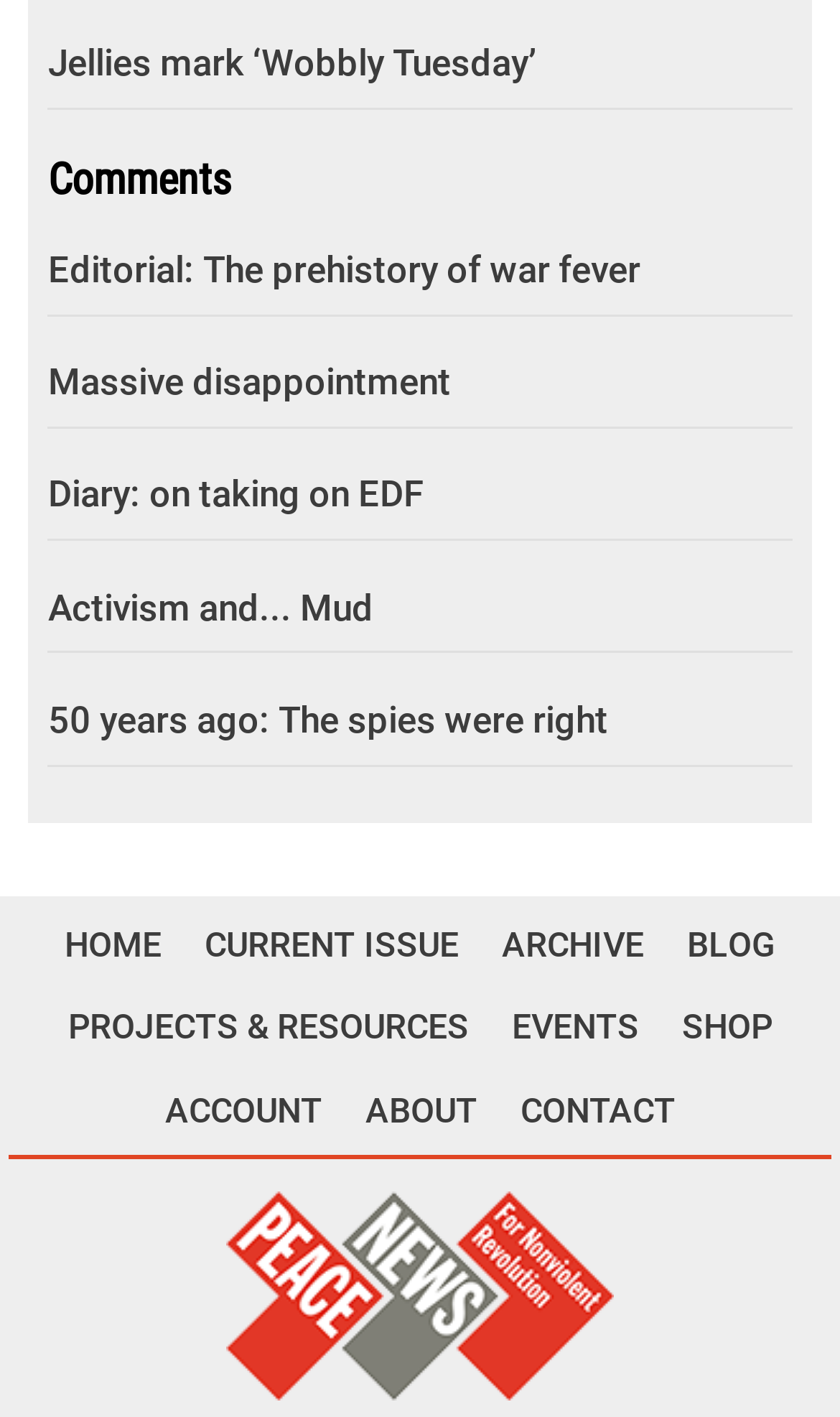Can you give a detailed response to the following question using the information from the image? What is the name of the image at the bottom of the webpage?

The image at the bottom of the webpage is the 'PN Logo' which can be found with a bounding box of [0.269, 0.841, 0.731, 0.988].